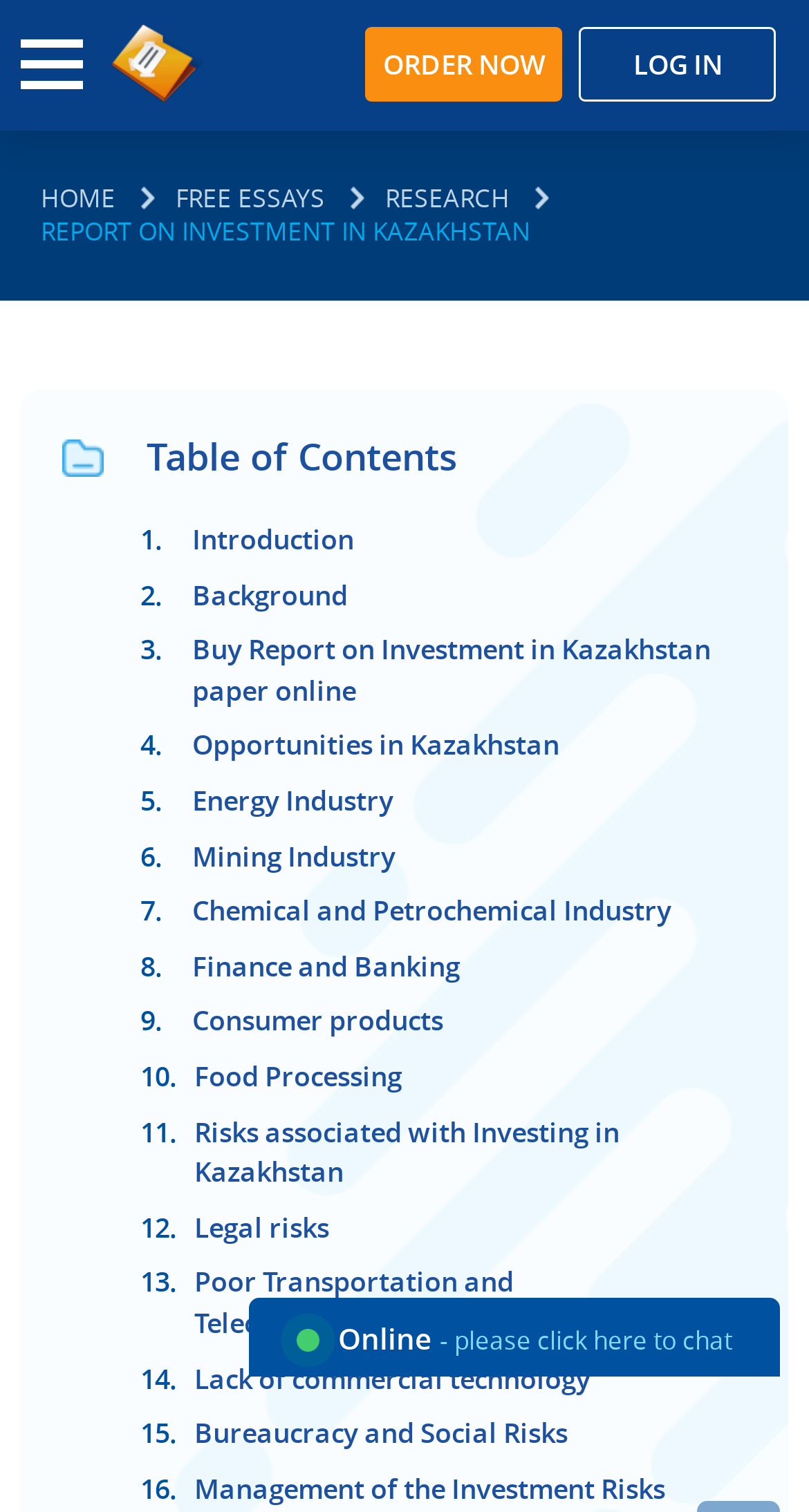What is the website's name?
Based on the image, give a concise answer in the form of a single word or short phrase.

Supreme-Essay.com